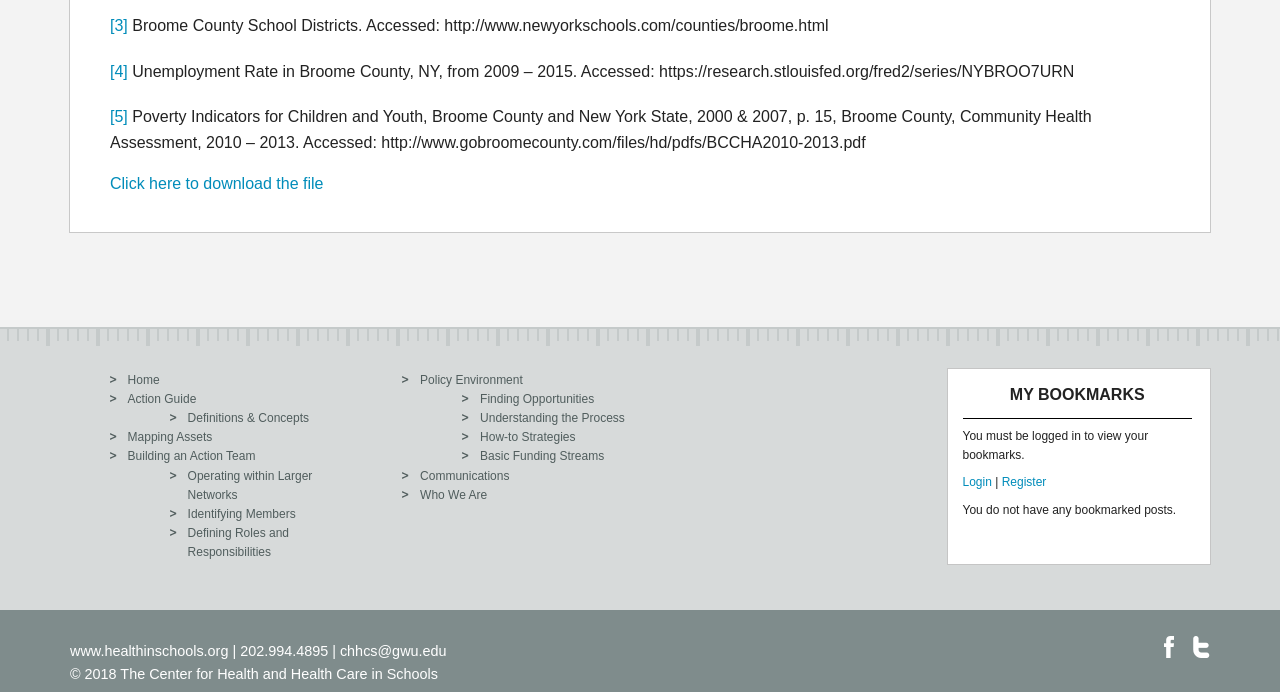Provide your answer in a single word or phrase: 
What is the URL of the link 'Unemployment Rate in Broome County, NY, from 2009 – 2015'?

https://research.stlouisfed.org/fred2/series/NYBROO7URN